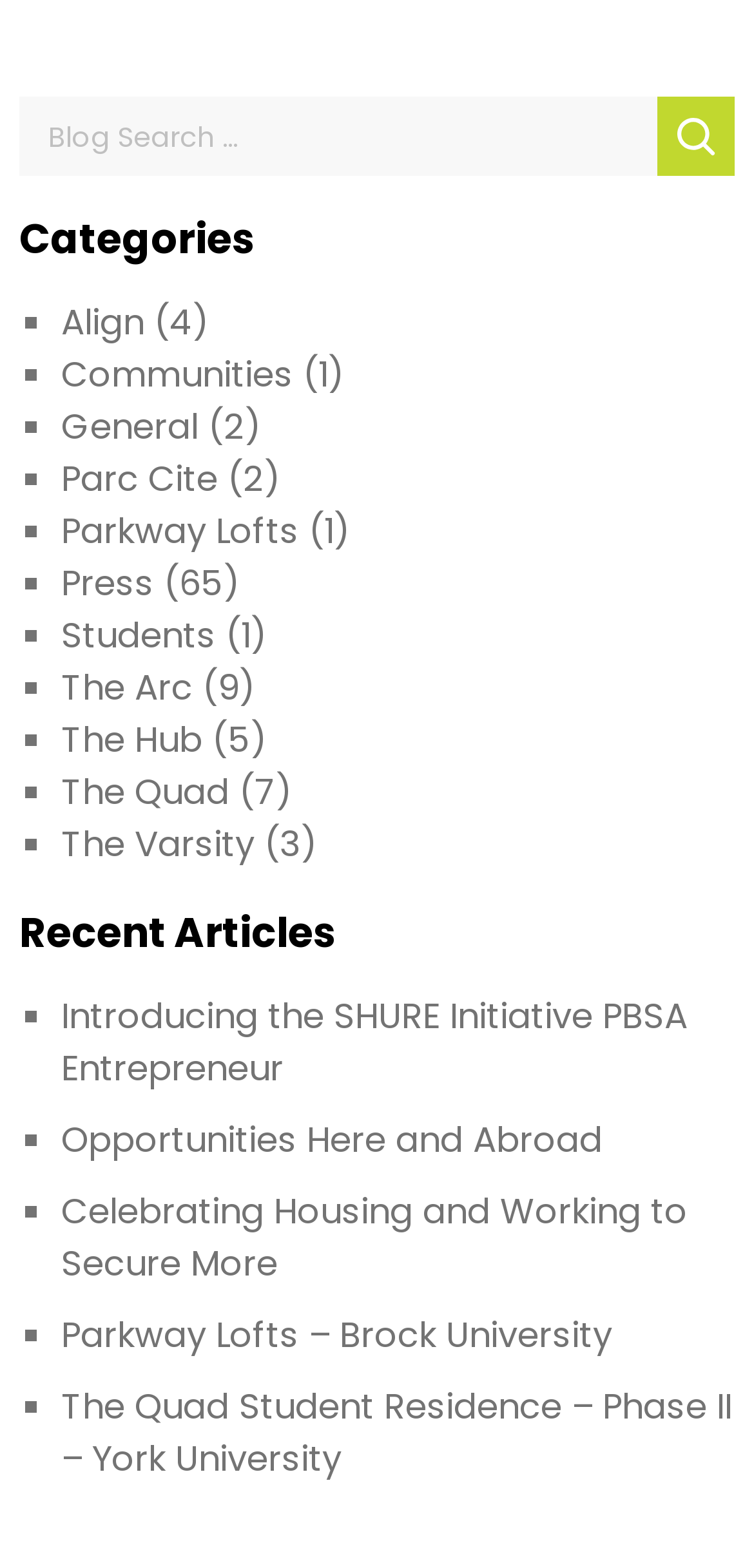Find the bounding box coordinates of the element you need to click on to perform this action: 'view categories'. The coordinates should be represented by four float values between 0 and 1, in the format [left, top, right, bottom].

[0.026, 0.137, 0.974, 0.168]